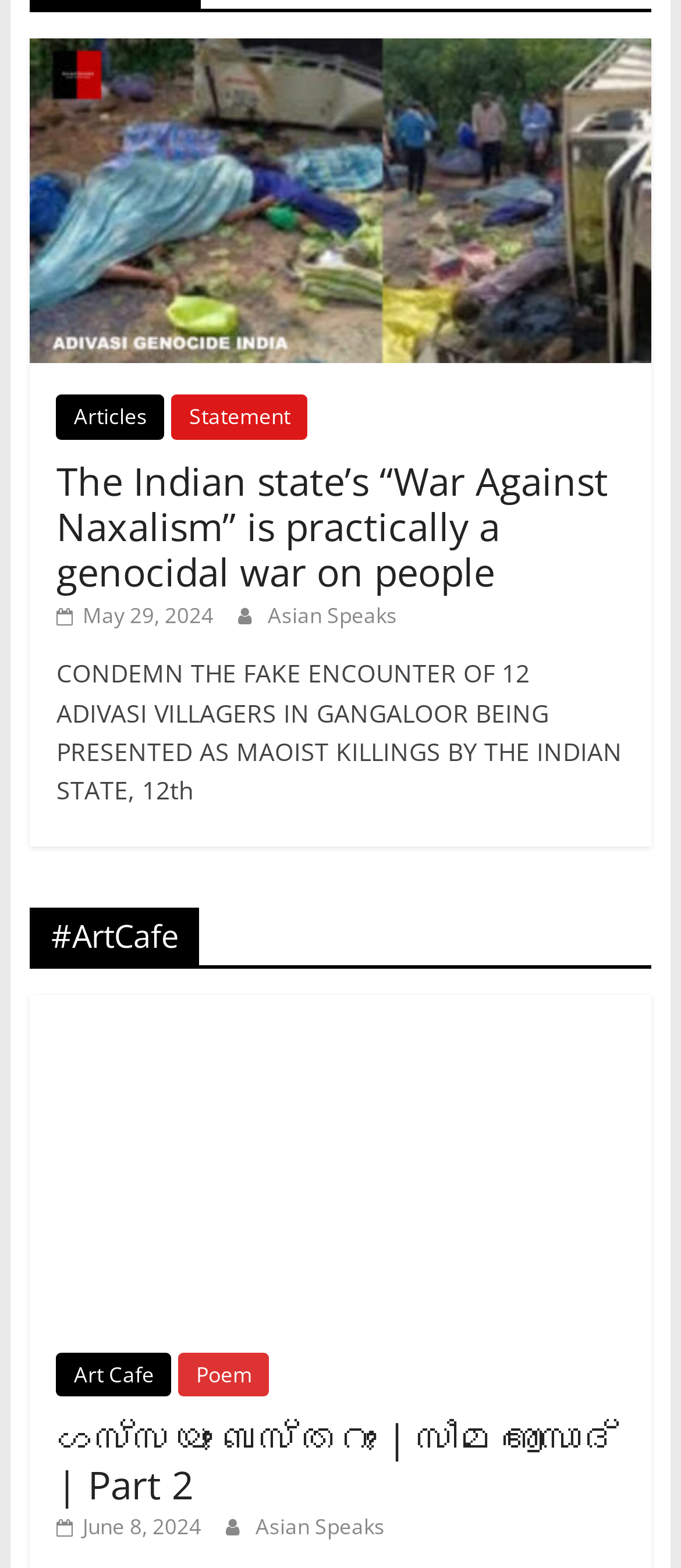Identify the bounding box coordinates of the section to be clicked to complete the task described by the following instruction: "Read the statement". The coordinates should be four float numbers between 0 and 1, formatted as [left, top, right, bottom].

[0.252, 0.252, 0.452, 0.28]